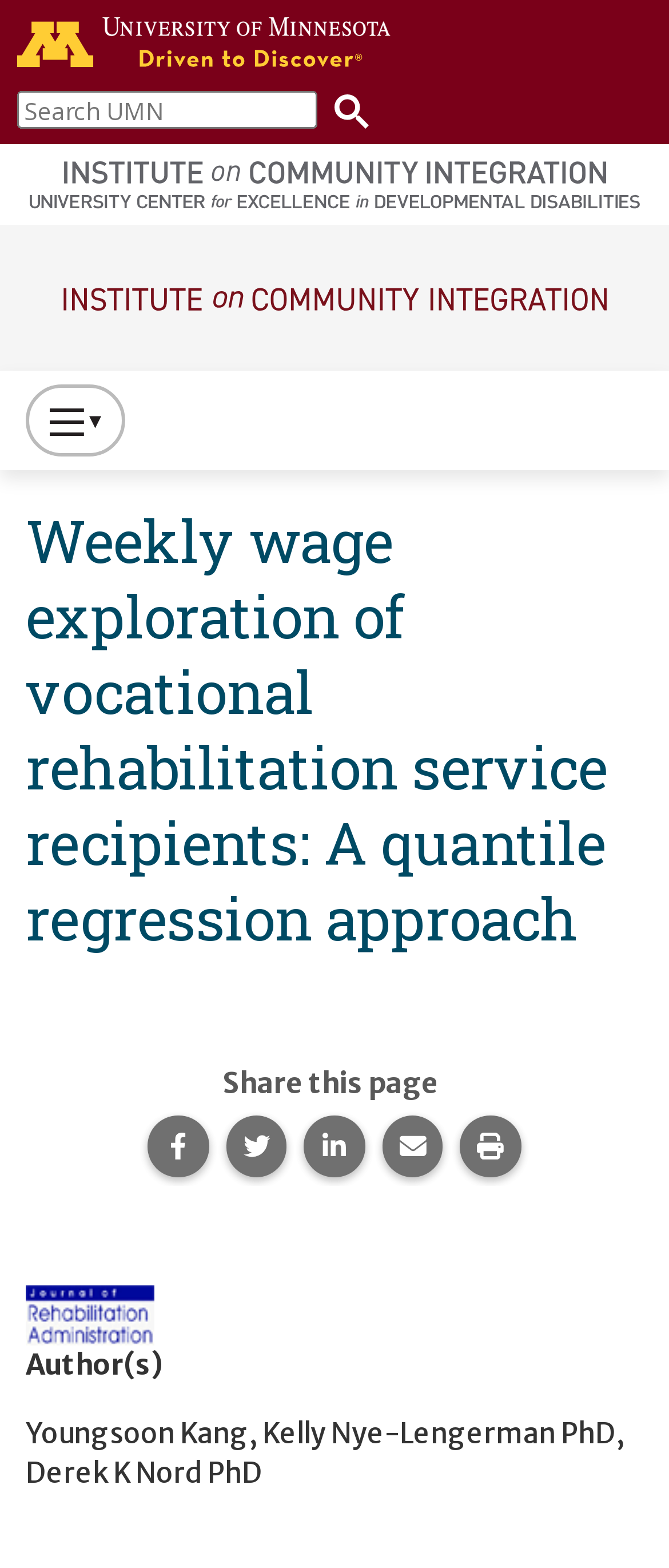Please identify the bounding box coordinates of the clickable area that will fulfill the following instruction: "Print this page". The coordinates should be in the format of four float numbers between 0 and 1, i.e., [left, top, right, bottom].

[0.688, 0.712, 0.779, 0.751]